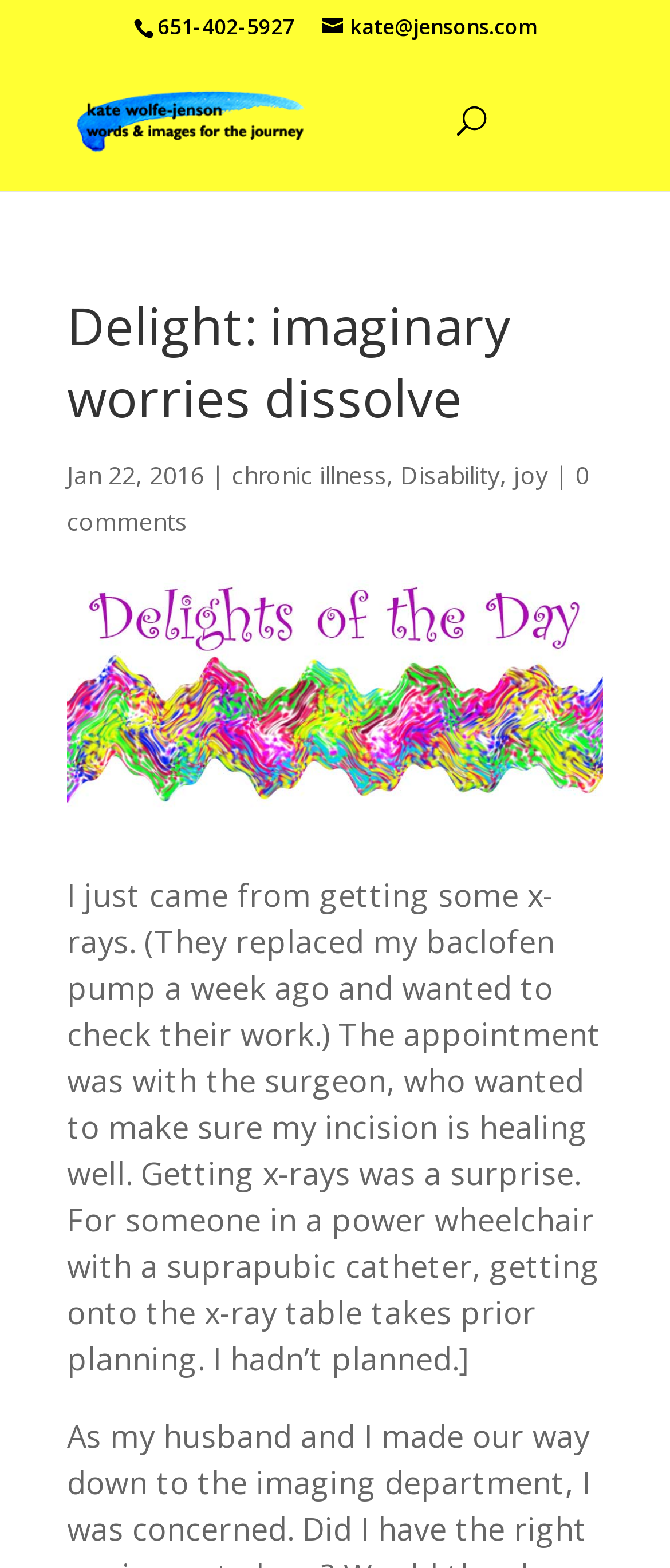Locate the UI element described by Disability in the provided webpage screenshot. Return the bounding box coordinates in the format (top-left x, top-left y, bottom-right x, bottom-right y), ensuring all values are between 0 and 1.

[0.597, 0.292, 0.746, 0.313]